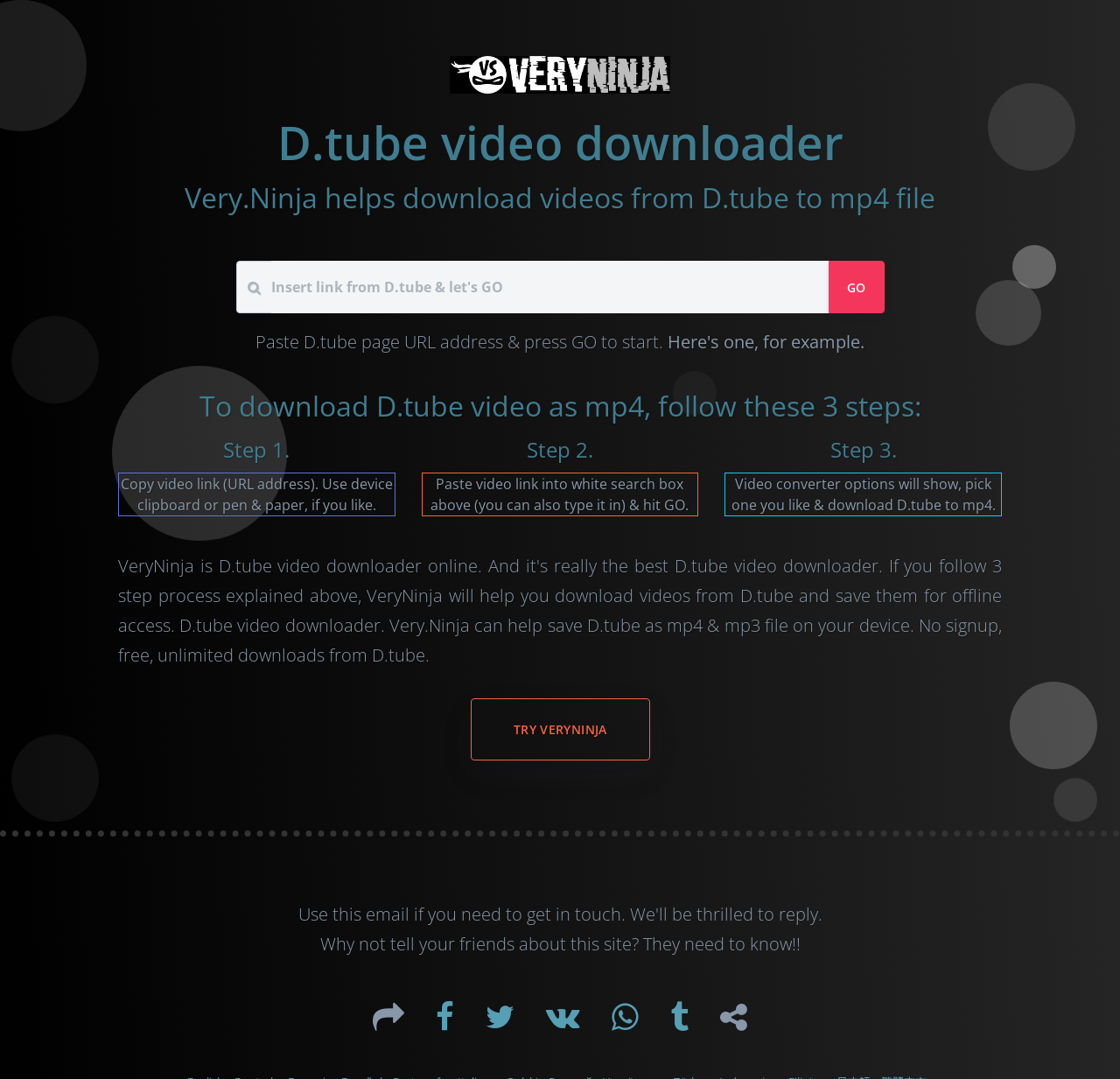Determine the bounding box coordinates of the element's region needed to click to follow the instruction: "Paste link into the search box". Provide these coordinates as four float numbers between 0 and 1, formatted as [left, top, right, bottom].

[0.242, 0.242, 0.74, 0.29]